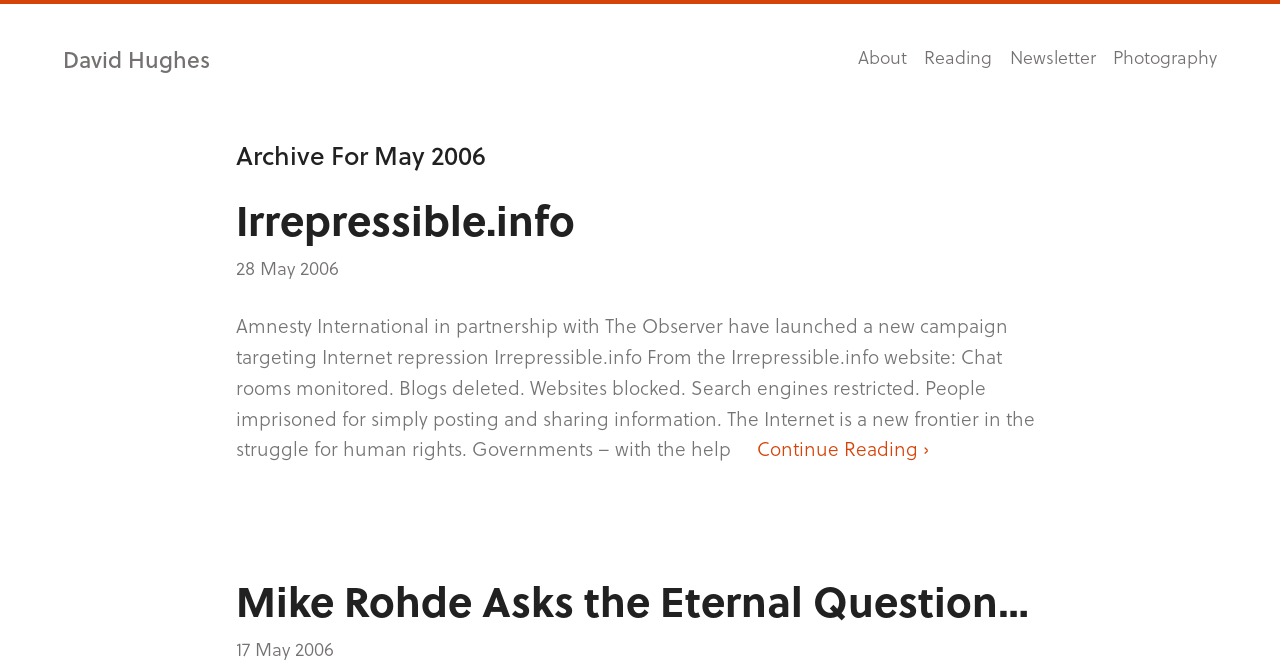Find the primary header on the webpage and provide its text.

Archive For May 2006